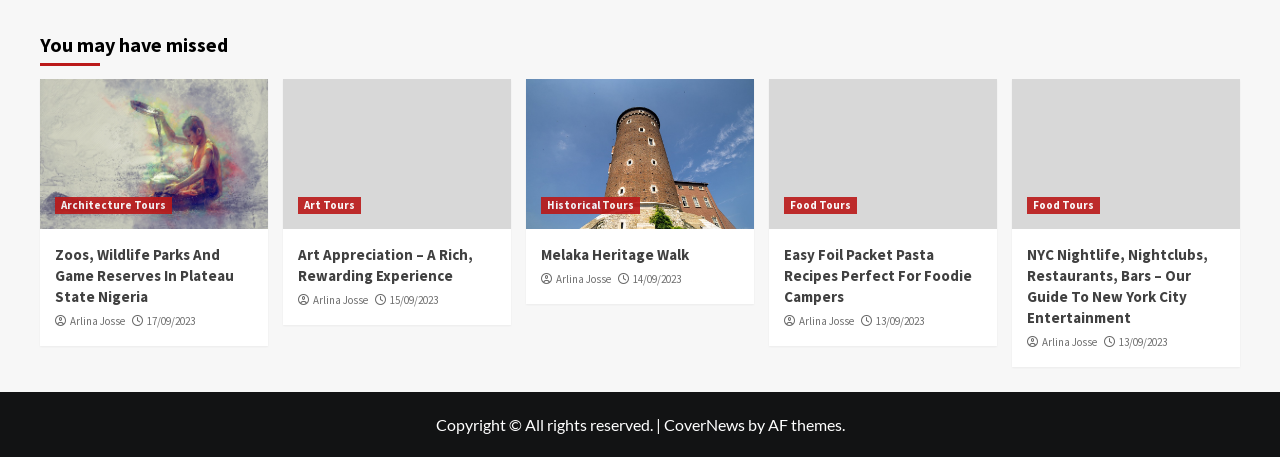Please determine the bounding box coordinates of the area that needs to be clicked to complete this task: 'View Zoos, Wildlife Parks And Game Reserves In Plateau State Nigeria'. The coordinates must be four float numbers between 0 and 1, formatted as [left, top, right, bottom].

[0.031, 0.173, 0.209, 0.501]